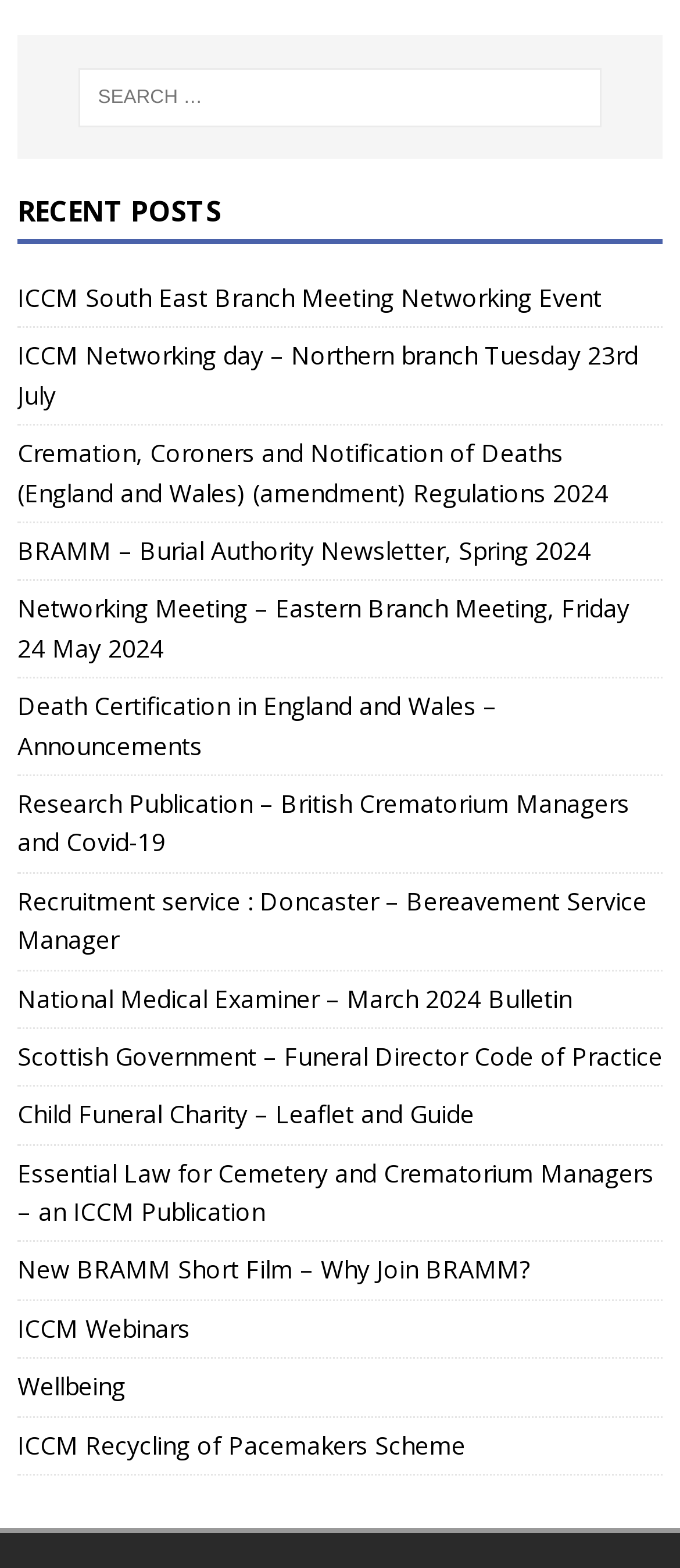Find the bounding box coordinates of the area that needs to be clicked in order to achieve the following instruction: "Read about ICCM South East Branch Meeting Networking Event". The coordinates should be specified as four float numbers between 0 and 1, i.e., [left, top, right, bottom].

[0.026, 0.179, 0.885, 0.2]